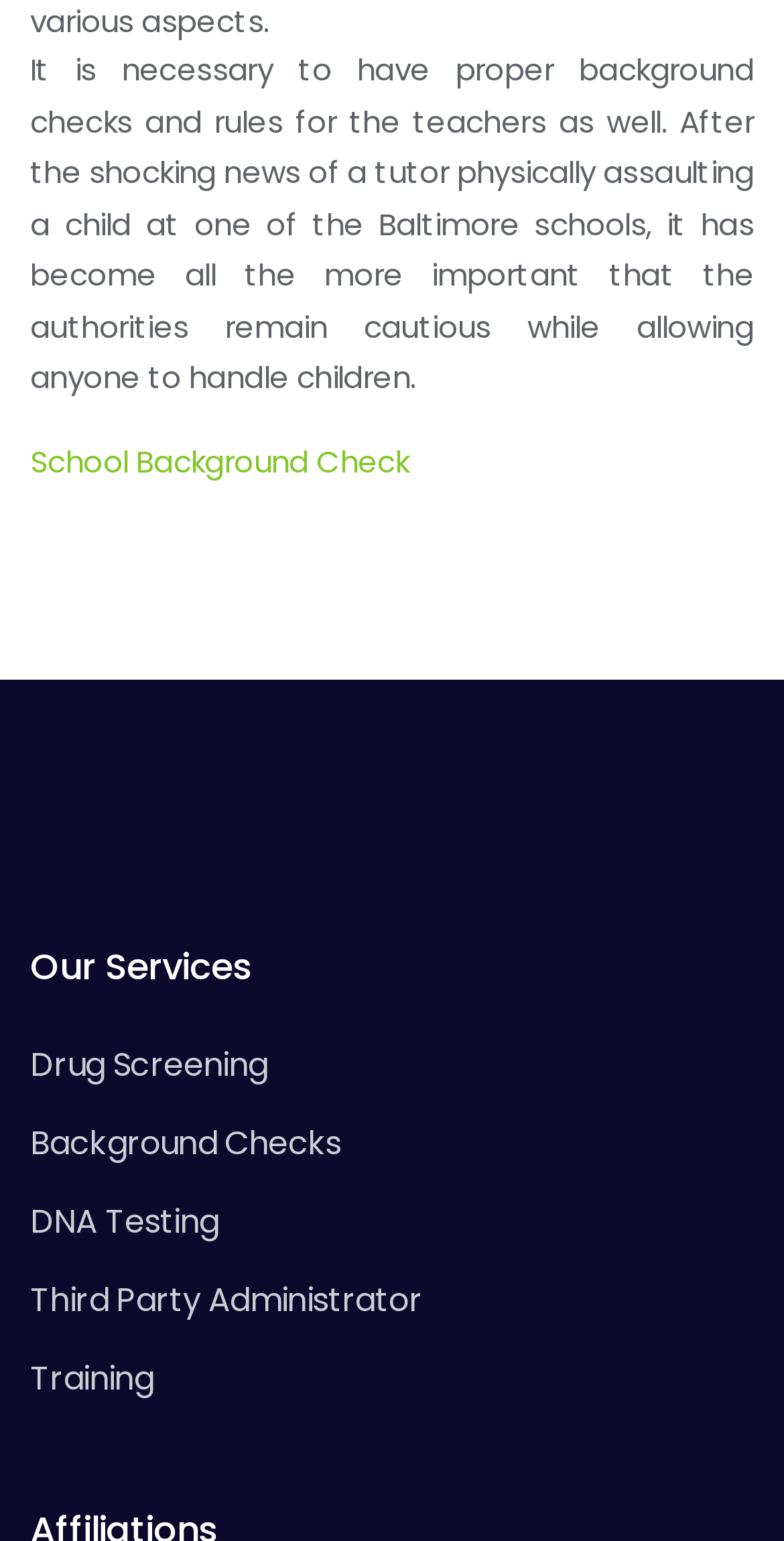What is the context of the 'School Background Check' link?
Based on the image, please offer an in-depth response to the question.

The 'School Background Check' link is mentioned in the context of a tutor physically assaulting a child at one of the Baltimore schools, highlighting the importance of background checks.